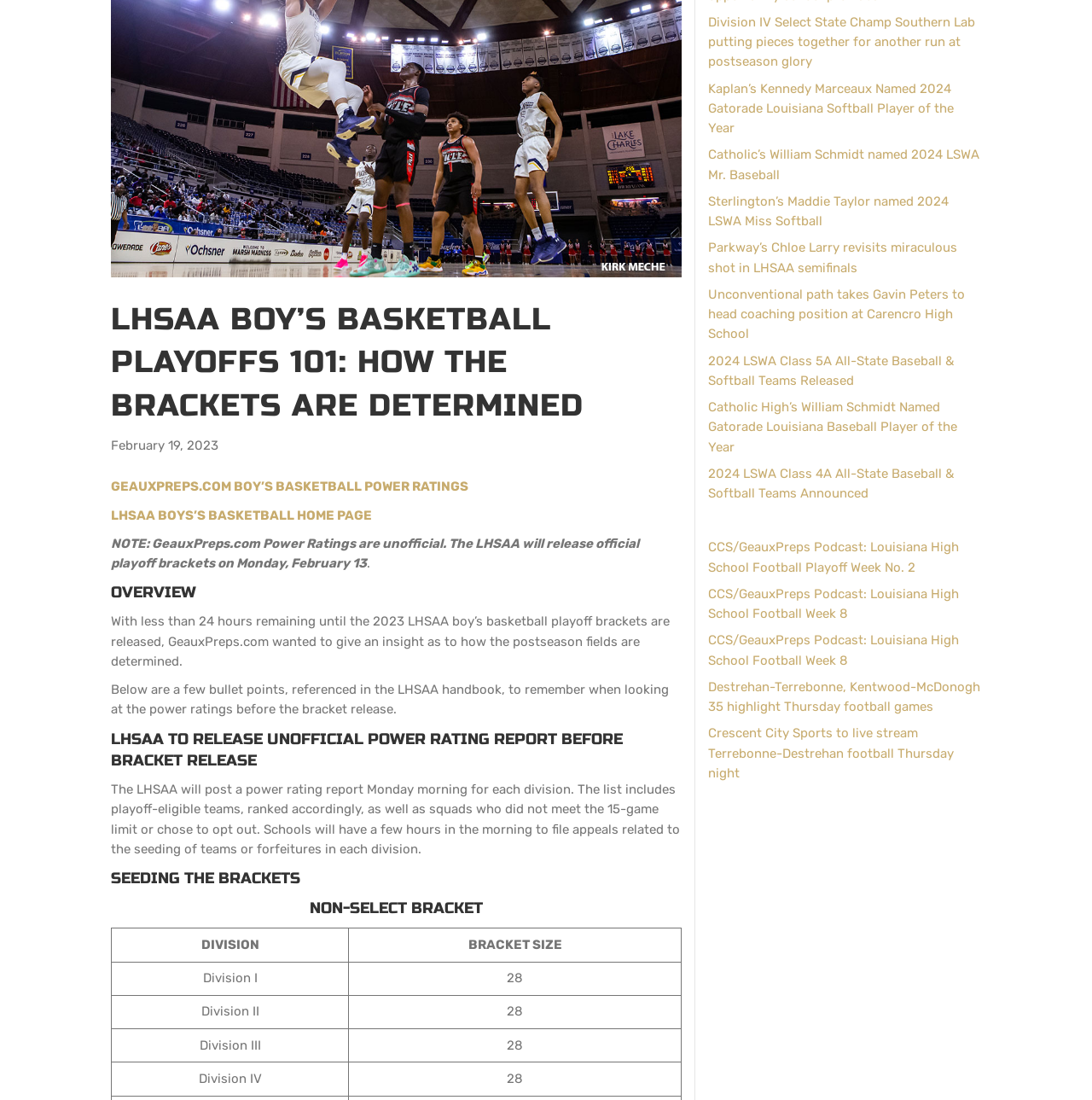Please find the bounding box for the UI component described as follows: "GEAUXPREPS.COM BOY’S BASKETBALL POWER RATINGS".

[0.102, 0.435, 0.429, 0.449]